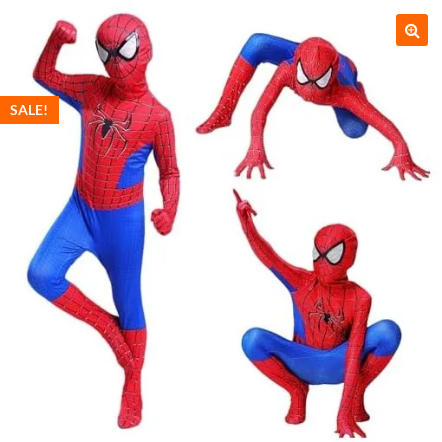Please analyze the image and provide a thorough answer to the question:
What is the dominant color of the costume?

The caption describes the costume as having a 'red and blue color scheme', indicating that these two colors are the most prominent and dominant in the outfit.